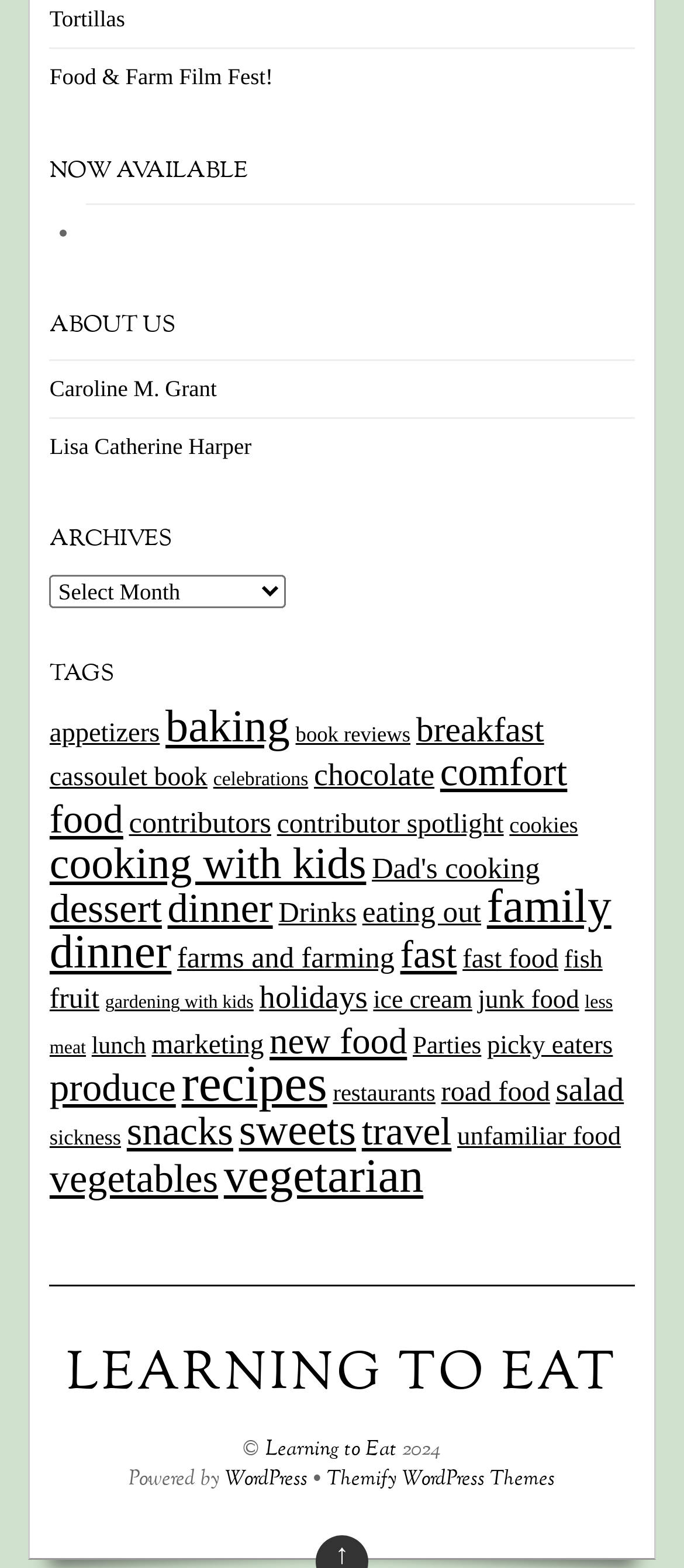What is the copyright year of the webpage?
Please provide a detailed and thorough answer to the question.

The copyright year of the webpage is 2024, which is indicated by the '©' symbol followed by the year '2024' at the bottom of the webpage.